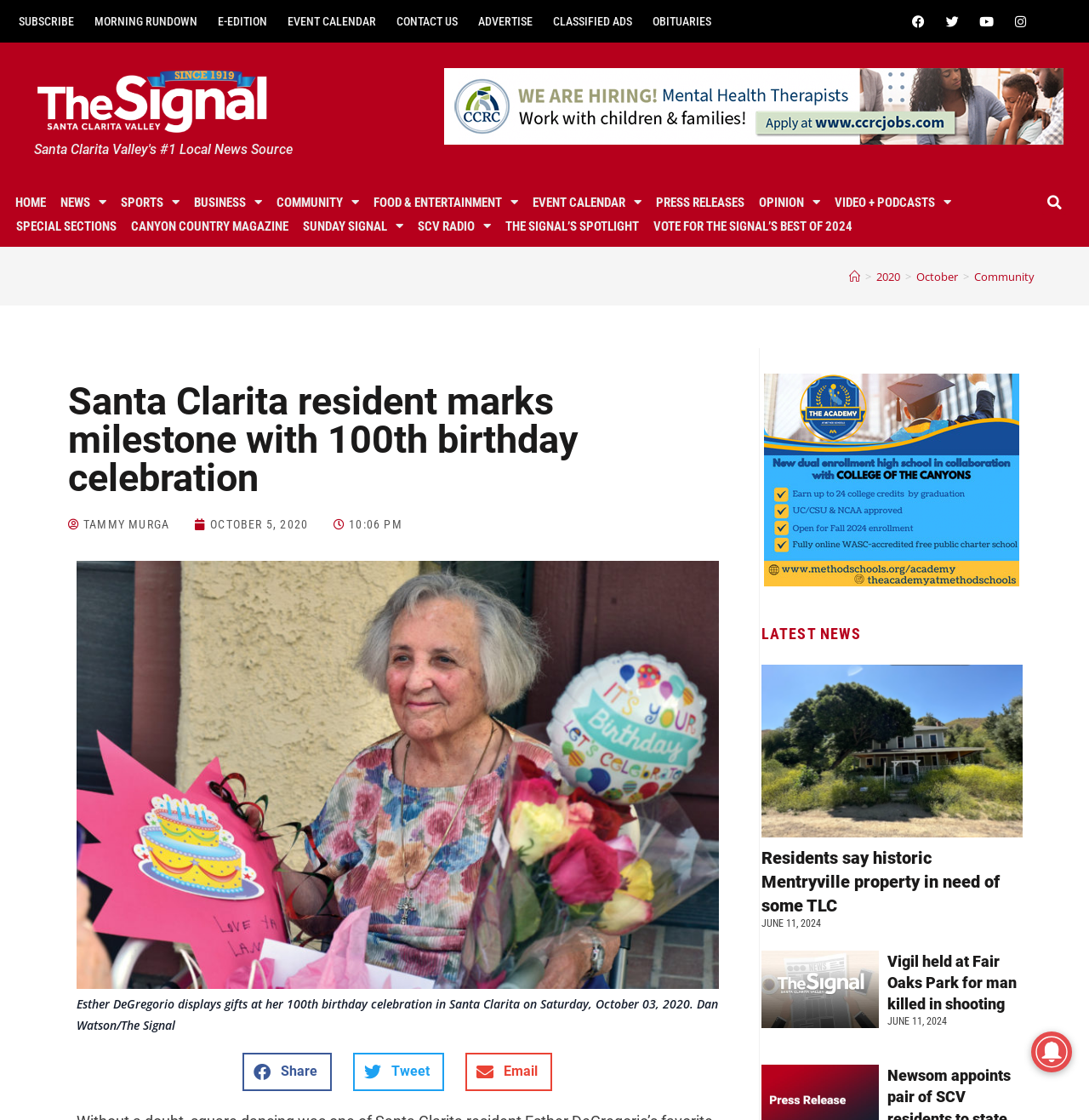Identify the bounding box of the UI component described as: "Food & Entertainment".

[0.337, 0.17, 0.482, 0.191]